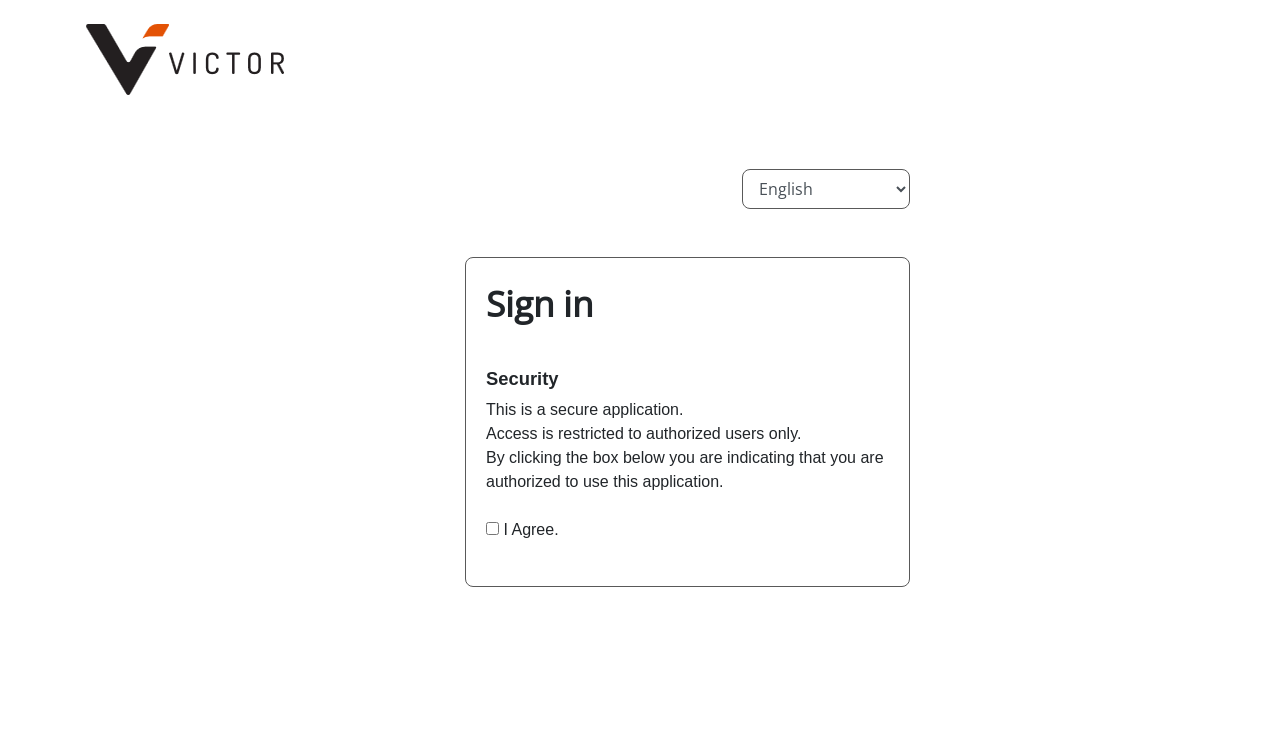Please provide a detailed answer to the question below based on the screenshot: 
What is the position of the image?

The bounding box coordinates of the image element [0.066, 0.032, 0.223, 0.128] indicate that the image is located at the top-left corner of the webpage.